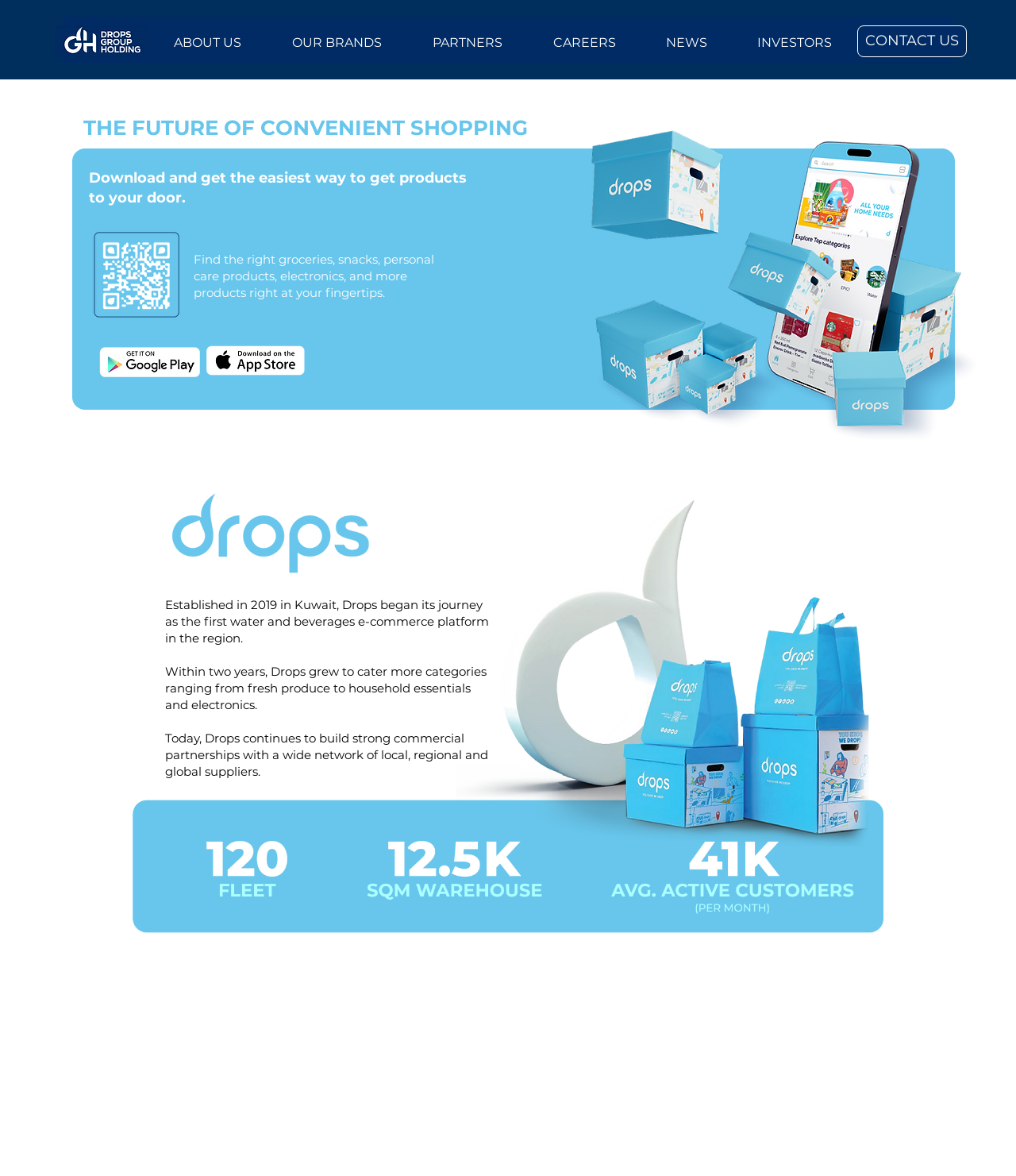Highlight the bounding box of the UI element that corresponds to this description: "INVESTORS".

[0.72, 0.02, 0.843, 0.053]